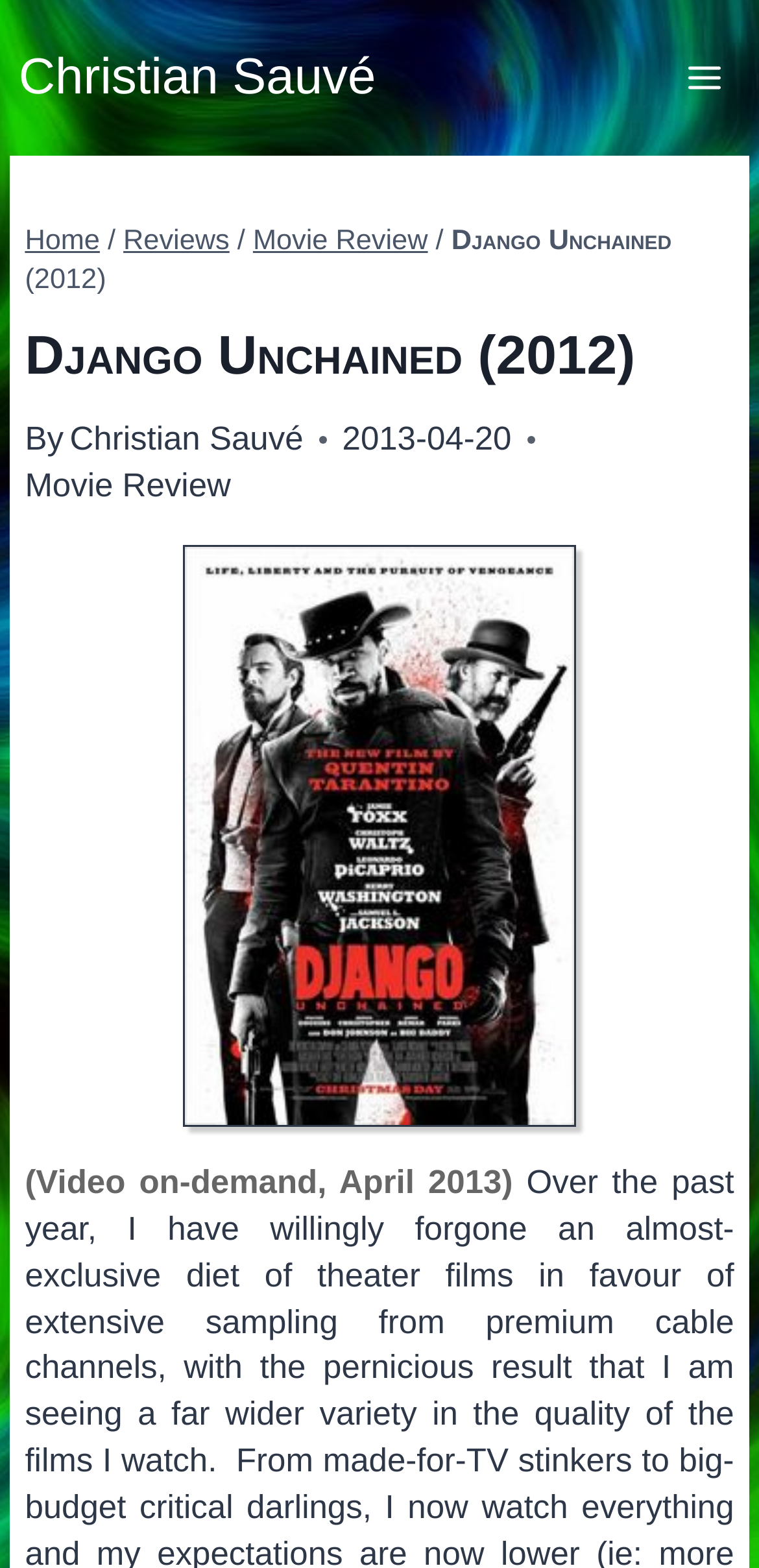Summarize the contents and layout of the webpage in detail.

The webpage is about a movie review of "Django Unchained" released in 2012, written by Christian Sauvé. At the top left, there is a link to the author's profile, Christian Sauvé. Next to it, on the top right, is a button to open a menu. 

Below the top section, there is a header with a navigation menu, also known as breadcrumbs, which shows the path from the home page to the current movie review page. The breadcrumbs consist of links to the home page, reviews, and movie review, separated by slashes. The title of the movie, "Django Unchained", and its release year, "(2012)", are also displayed in this section.

The main title of the page, "Django Unchained (2012)", is a heading that follows the breadcrumbs. Below the title, there is a byline indicating that the review is written by Christian Sauvé. The date of the review, "2013-04-20", is displayed next to the byline. 

There is another link to the movie review below the byline. At the bottom of the page, there is a note indicating that the movie was available on video on-demand in April 2013.